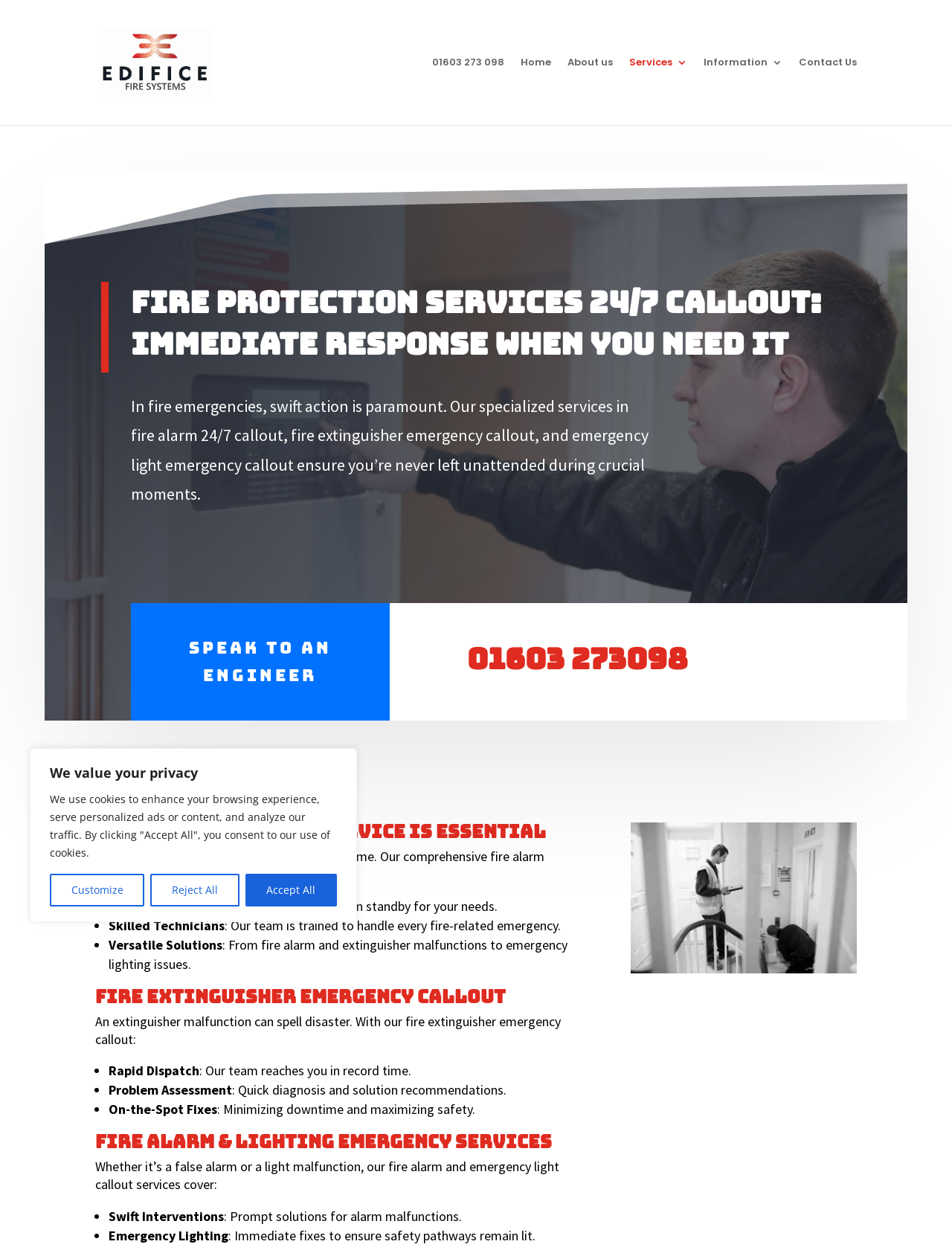What is the purpose of the 24/7 callout service?
Refer to the image and provide a one-word or short phrase answer.

Immediate response to fire emergencies